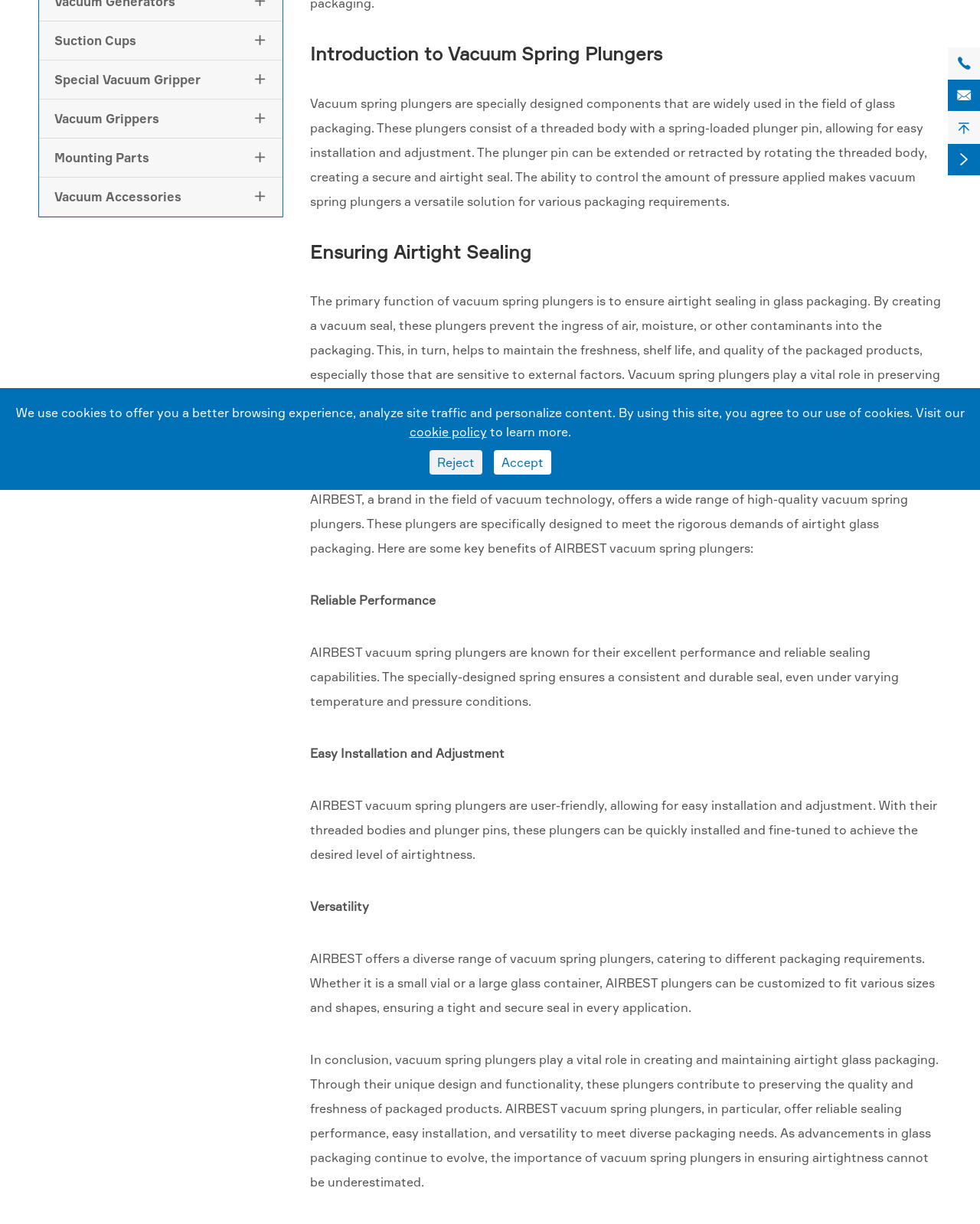Based on the element description, predict the bounding box coordinates (top-left x, top-left y, bottom-right x, bottom-right y) for the UI element in the screenshot: Reject

[0.438, 0.368, 0.492, 0.388]